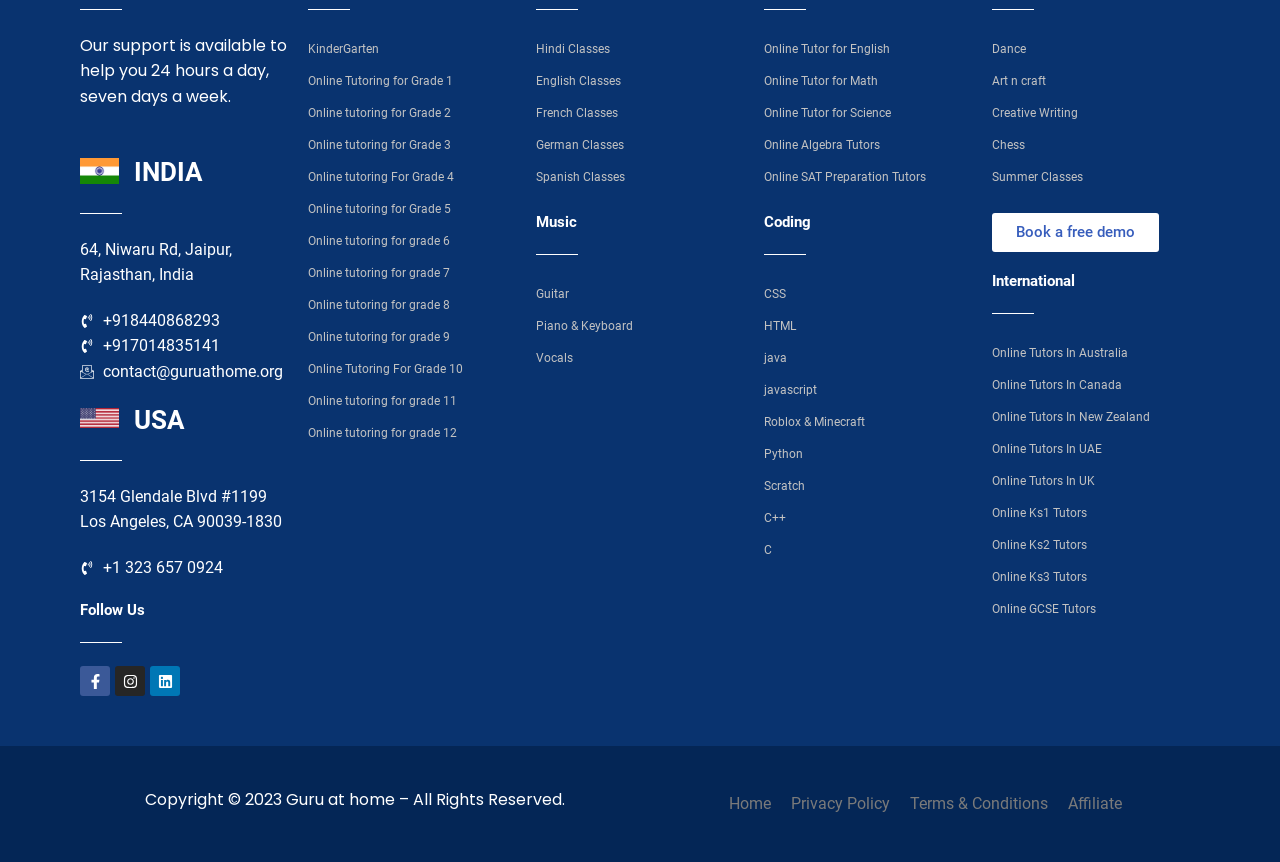From the webpage screenshot, predict the bounding box coordinates (top-left x, top-left y, bottom-right x, bottom-right y) for the UI element described here: Online Tutors In Australia

[0.775, 0.391, 0.938, 0.428]